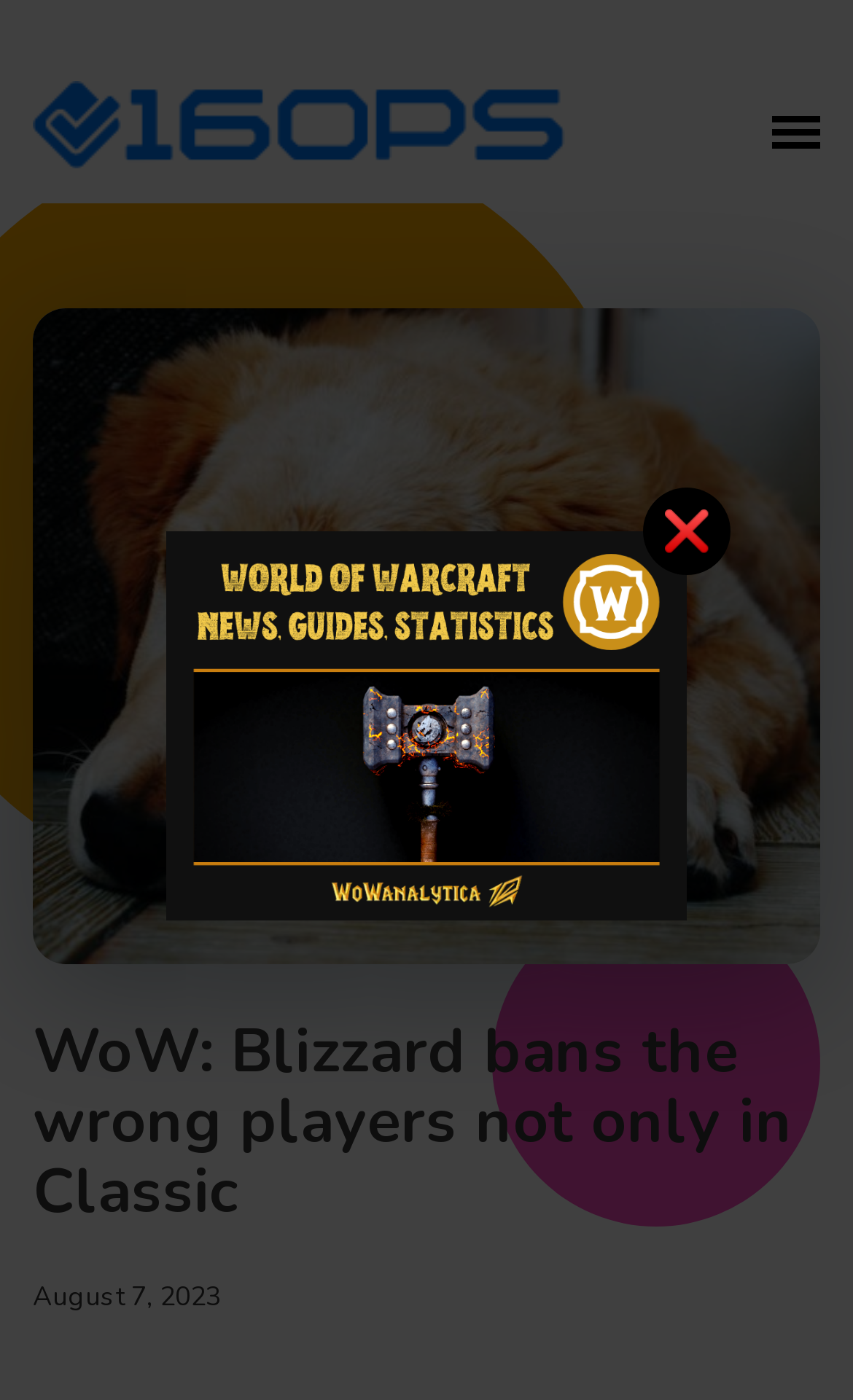Given the element description: "parent_node: ❌", predict the bounding box coordinates of the UI element it refers to, using four float numbers between 0 and 1, i.e., [left, top, right, bottom].

[0.215, 0.522, 0.823, 0.552]